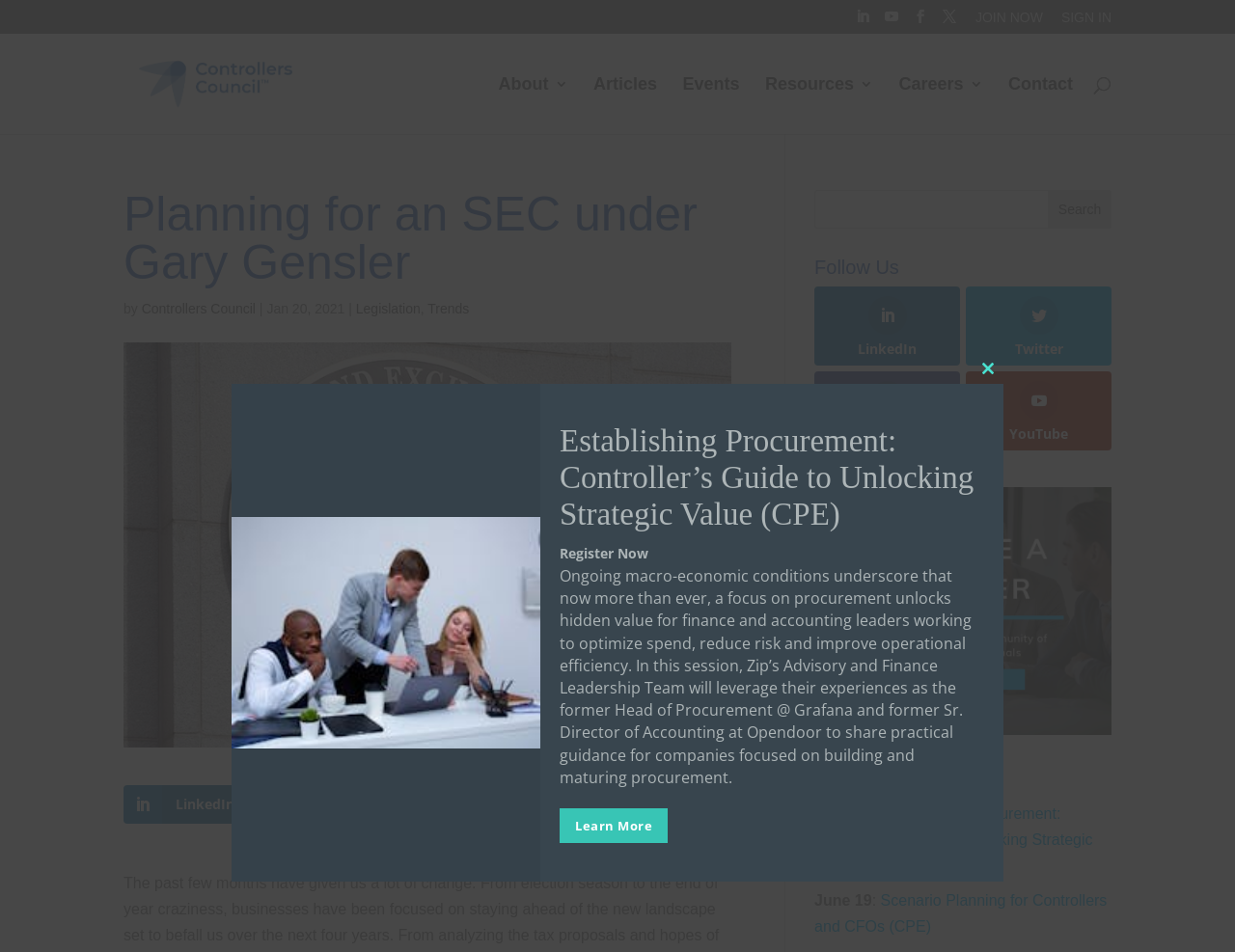Locate the bounding box coordinates of the clickable part needed for the task: "Join now".

[0.79, 0.011, 0.845, 0.035]